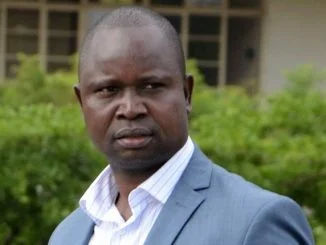Create an extensive and detailed description of the image.

The image features Chris Obore, who has recently been in the spotlight following political developments in Uganda. Known for his role in Parliament, Obore is seen here with a serious expression, suggesting he is contemplating recent events or decisions. He is dressed in a light blue suit and a white collared shirt, standing amidst a lush green background that adds a sense of calm yet contrasts with the gravity of the political discussions surrounding him. This moment captures the essence of a public figure navigating the complexities of political life amid allegations and calls for transparency in governance.